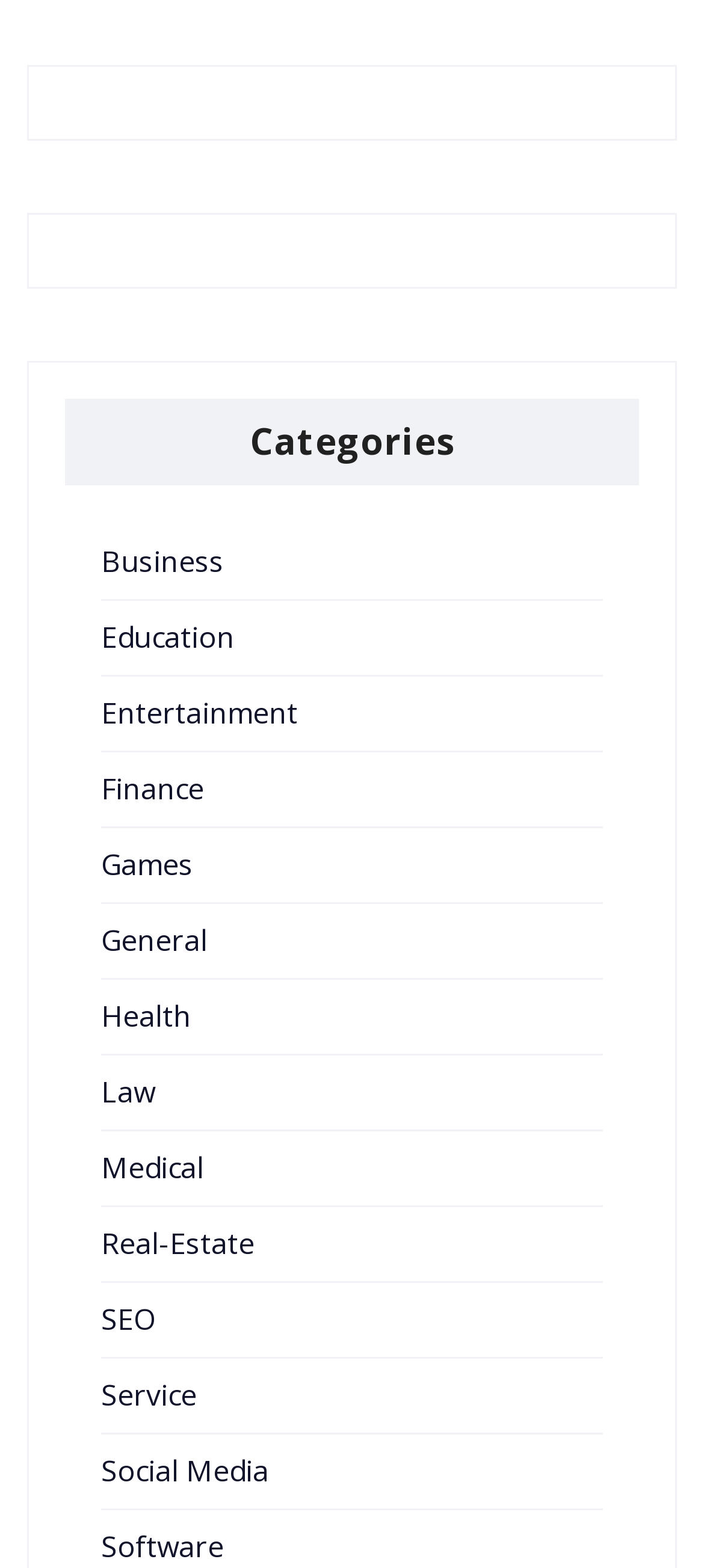Identify the bounding box coordinates of the region that should be clicked to execute the following instruction: "Explore Games link".

[0.144, 0.539, 0.274, 0.564]